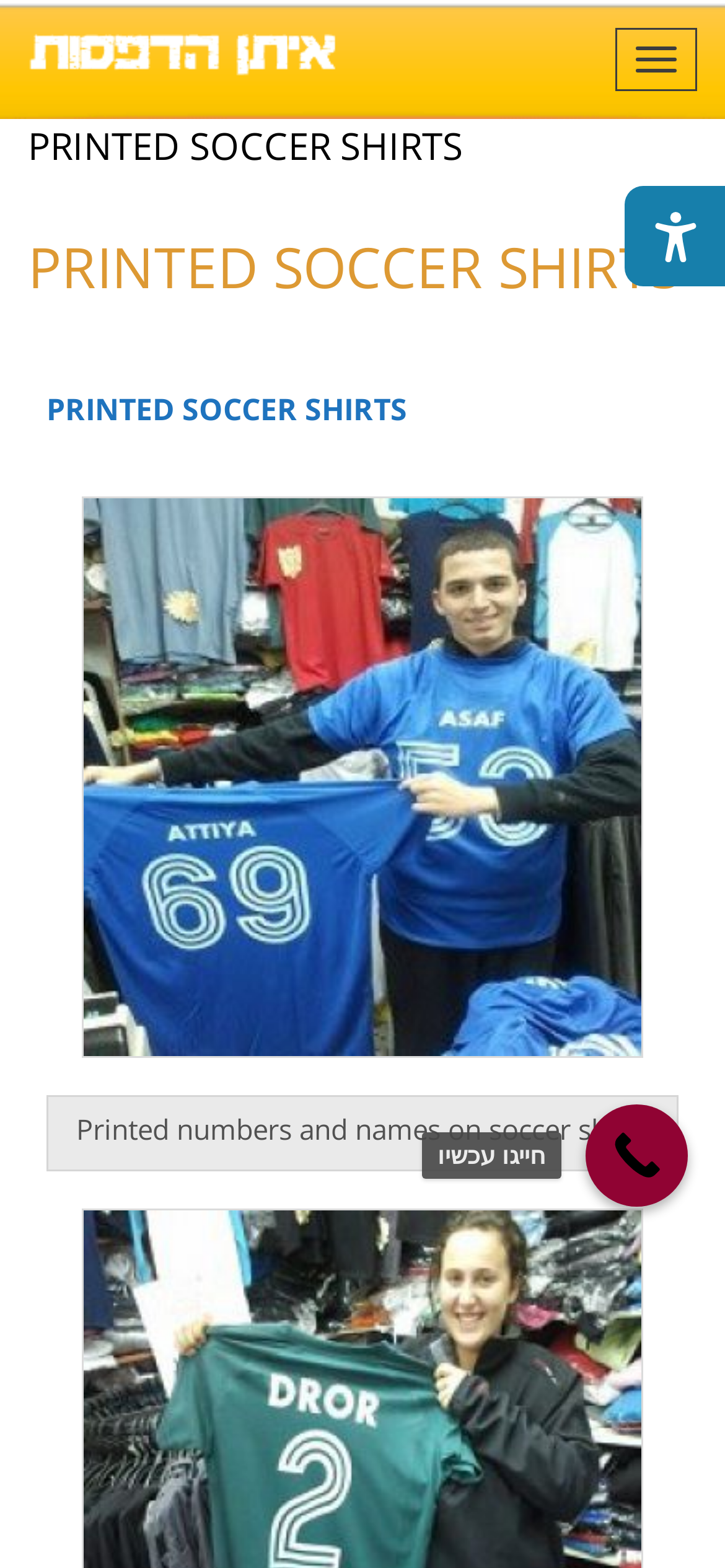Given the description of a UI element: "alt="Eitan’s Print"", identify the bounding box coordinates of the matching element in the webpage screenshot.

[0.038, 0.02, 0.473, 0.044]